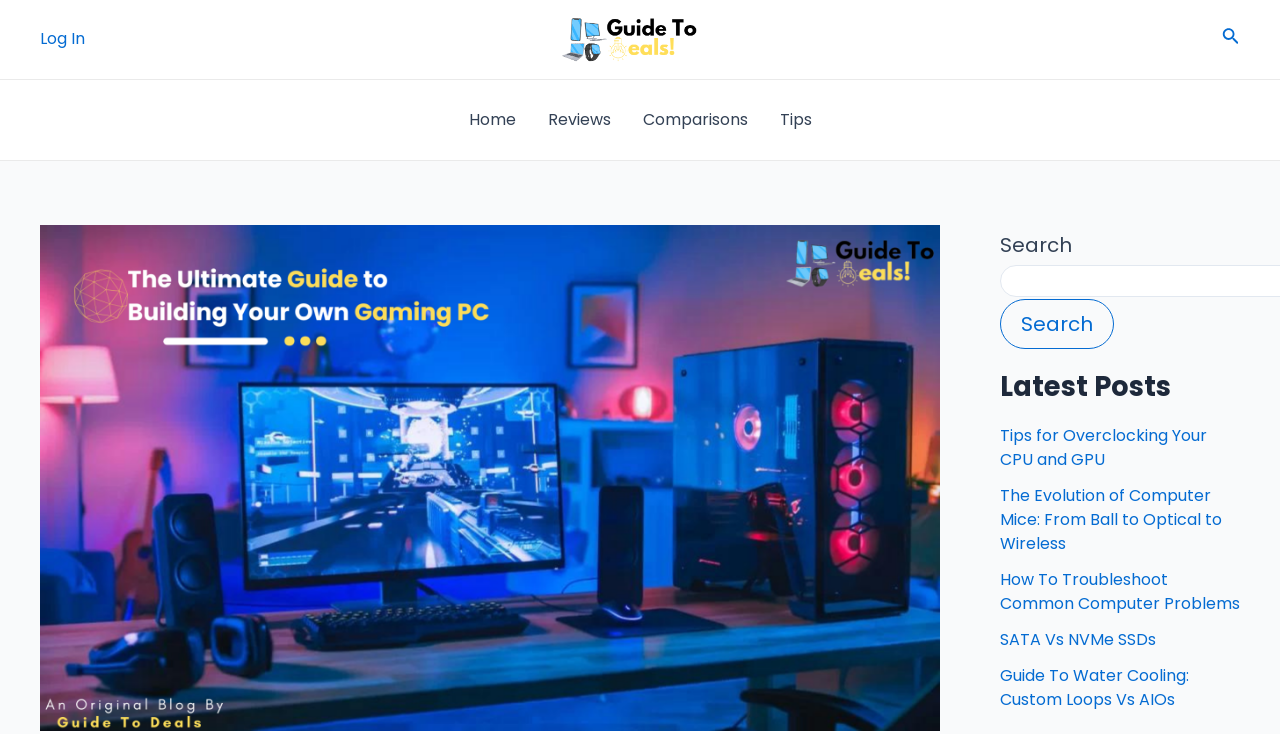Locate the bounding box coordinates of the area to click to fulfill this instruction: "read the article posted on Jan 21, 2020". The bounding box should be presented as four float numbers between 0 and 1, in the order [left, top, right, bottom].

None